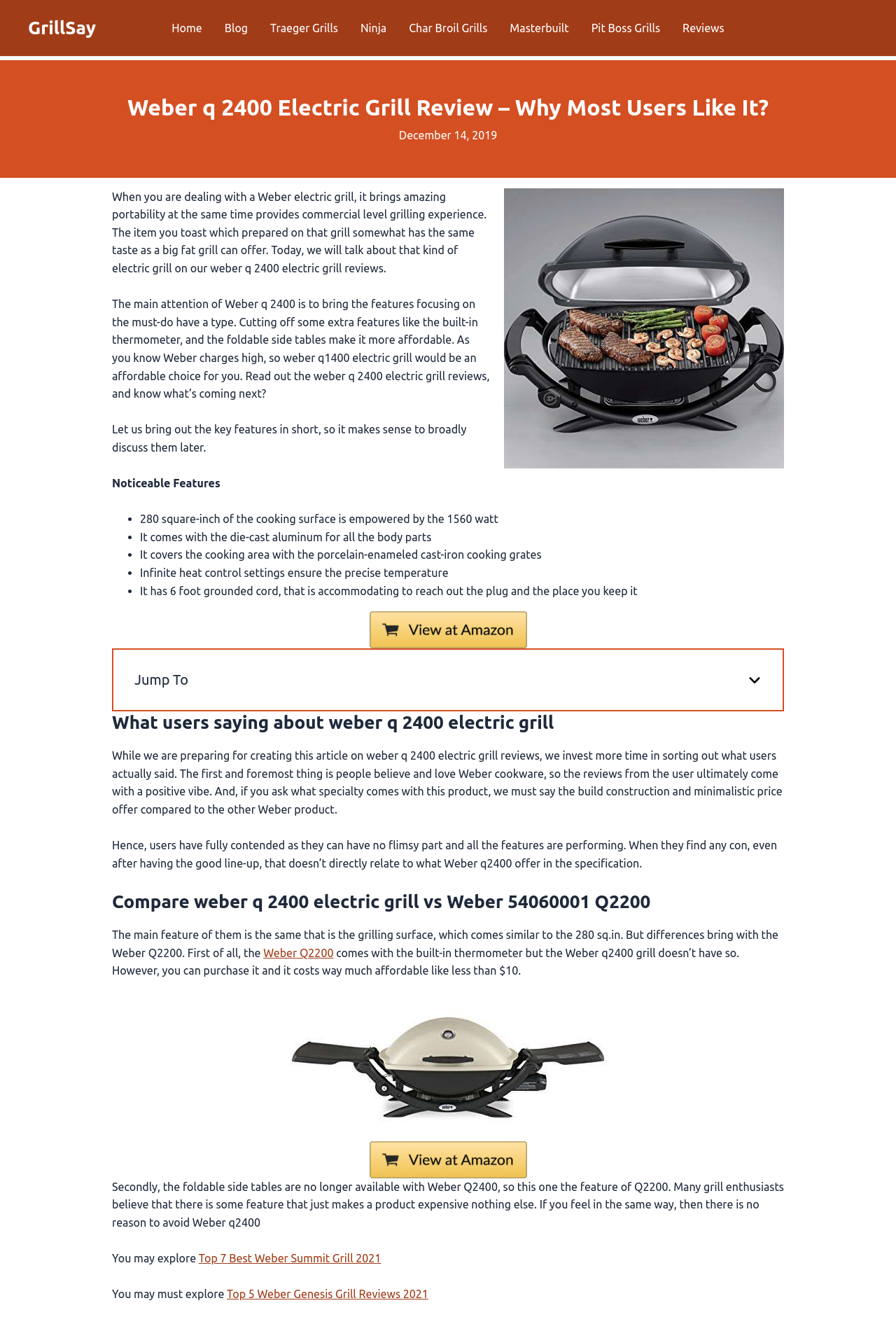How many feet is the grounded cord of the Weber q 2400 electric grill?
Answer the question with a detailed explanation, including all necessary information.

The length of the grounded cord of the Weber q 2400 electric grill can be found in the list of noticeable features, which is located in the middle of the webpage. The feature is listed as 'It has 6 foot grounded cord, that is accommodating to reach out the plug and the place you keep it'.